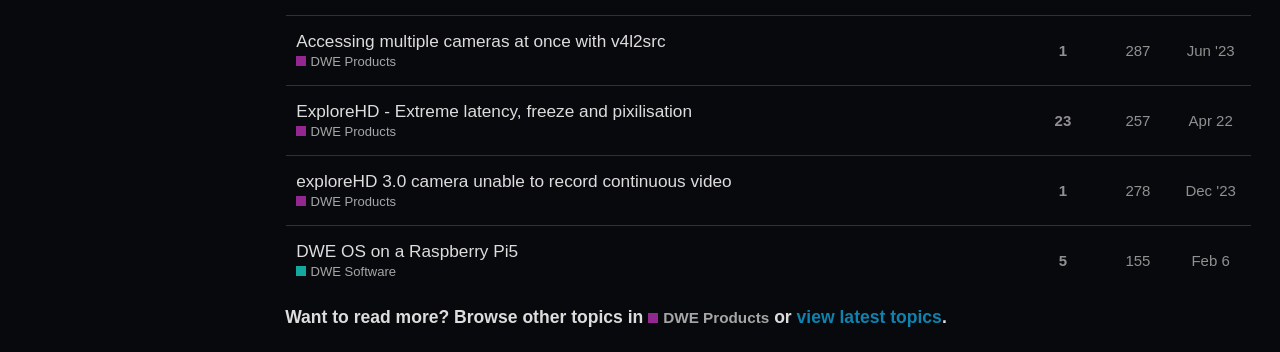Identify the bounding box of the HTML element described here: "1". Provide the coordinates as four float numbers between 0 and 1: [left, top, right, bottom].

[0.823, 0.079, 0.838, 0.207]